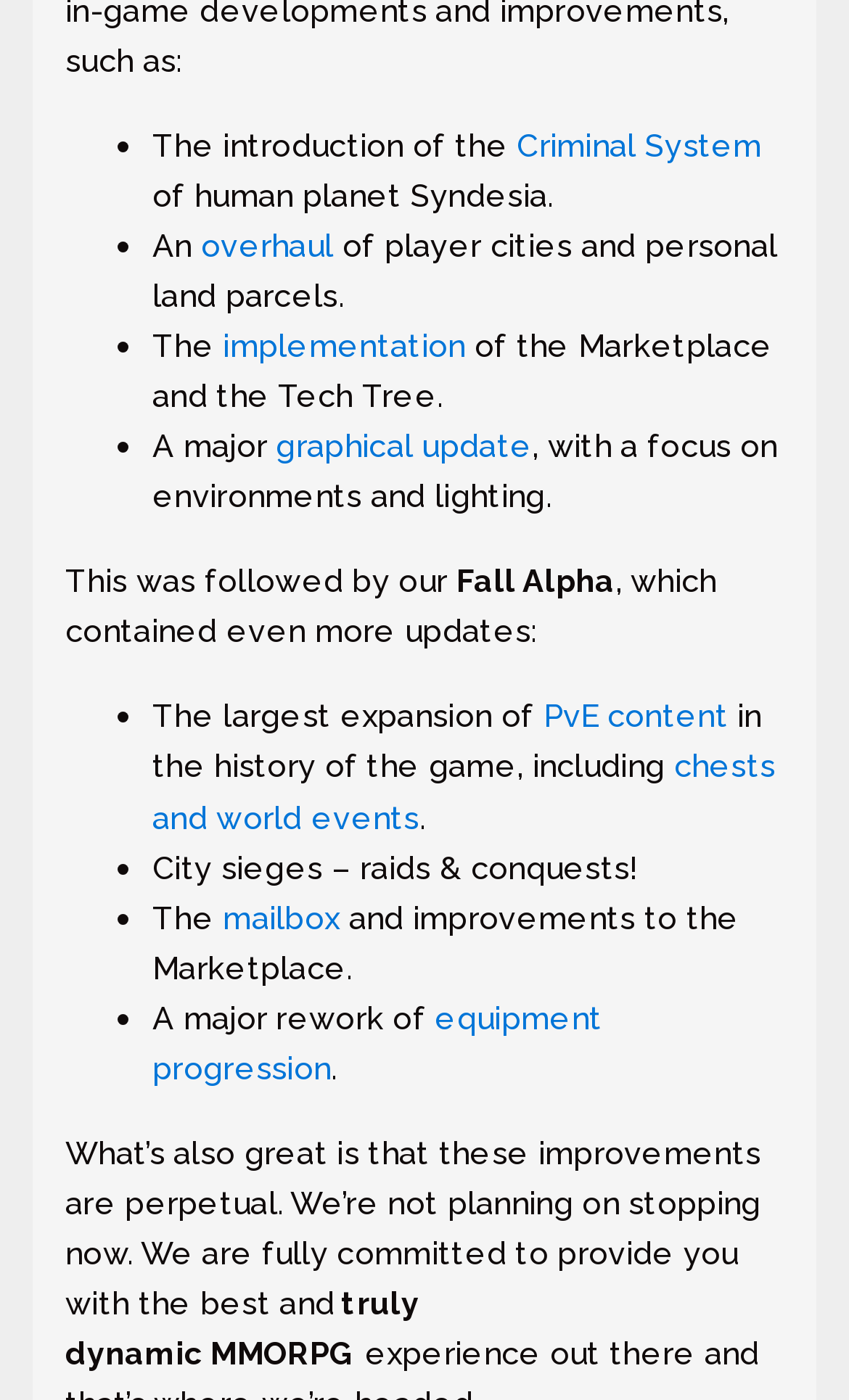Please identify the bounding box coordinates of the clickable area that will allow you to execute the instruction: "Learn more about 'PvE content'".

[0.64, 0.498, 0.858, 0.525]